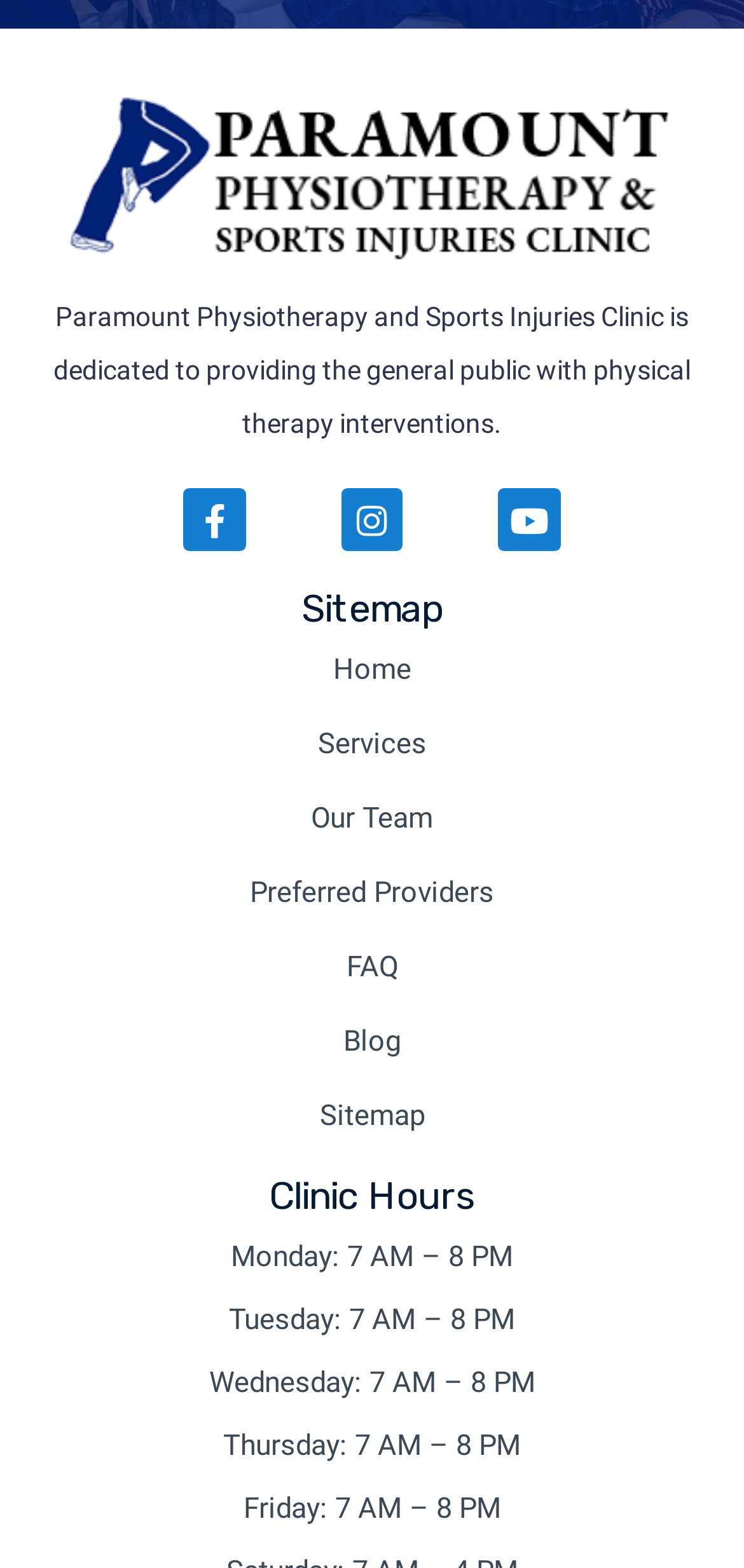Carefully examine the image and provide an in-depth answer to the question: What services does the clinic provide?

The clinic provides physical therapy interventions, as stated in the StaticText element with the text 'Paramount Physiotherapy and Sports Injuries Clinic is dedicated to providing the general public with physical therapy interventions.'